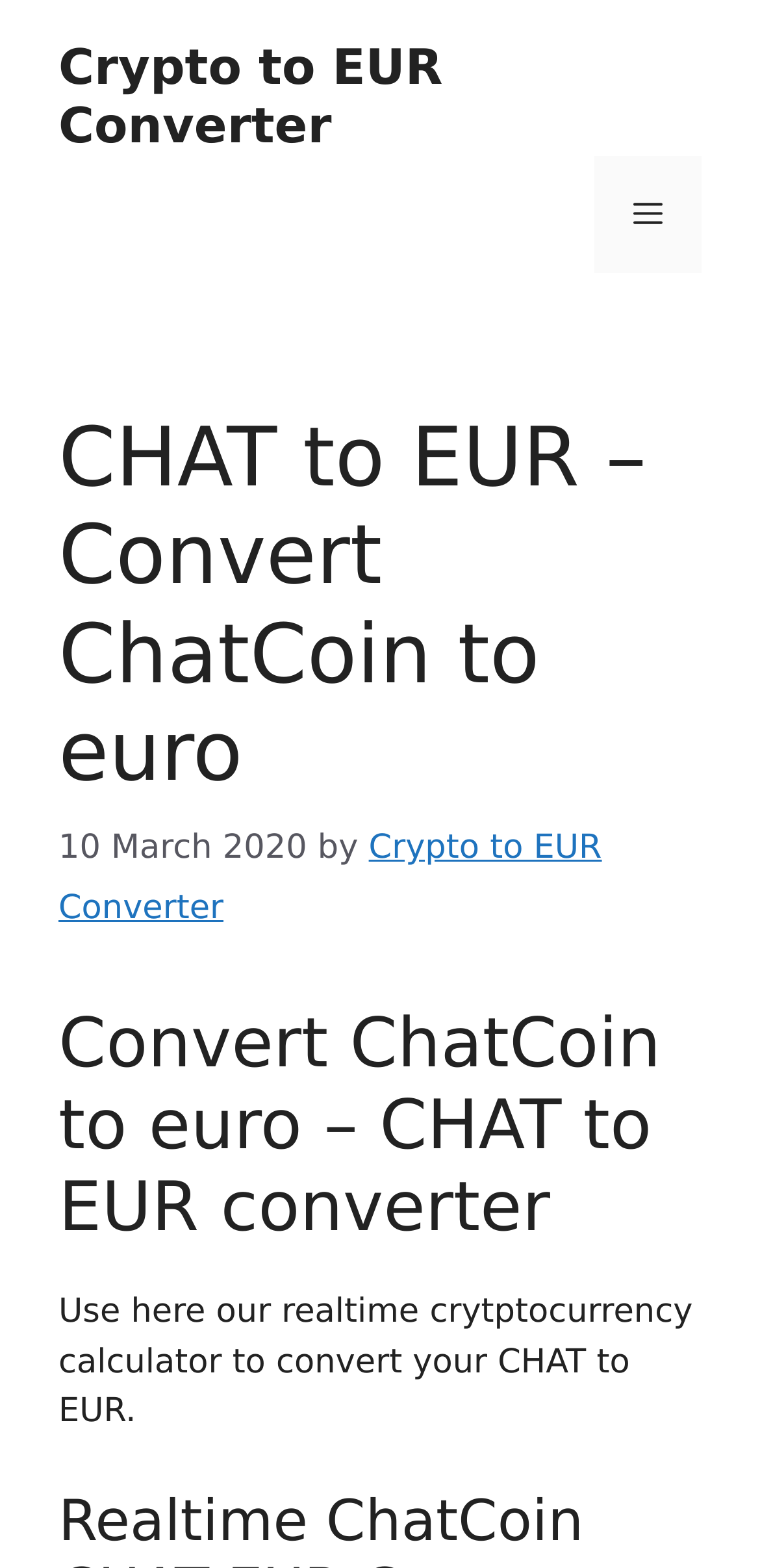Based on the image, please elaborate on the answer to the following question:
What is the purpose of the website?

I determined the purpose of the website by reading the heading elements, which mention converting ChatCoin to euro, and the static text that describes the website as a realtime cryptocurrency calculator.